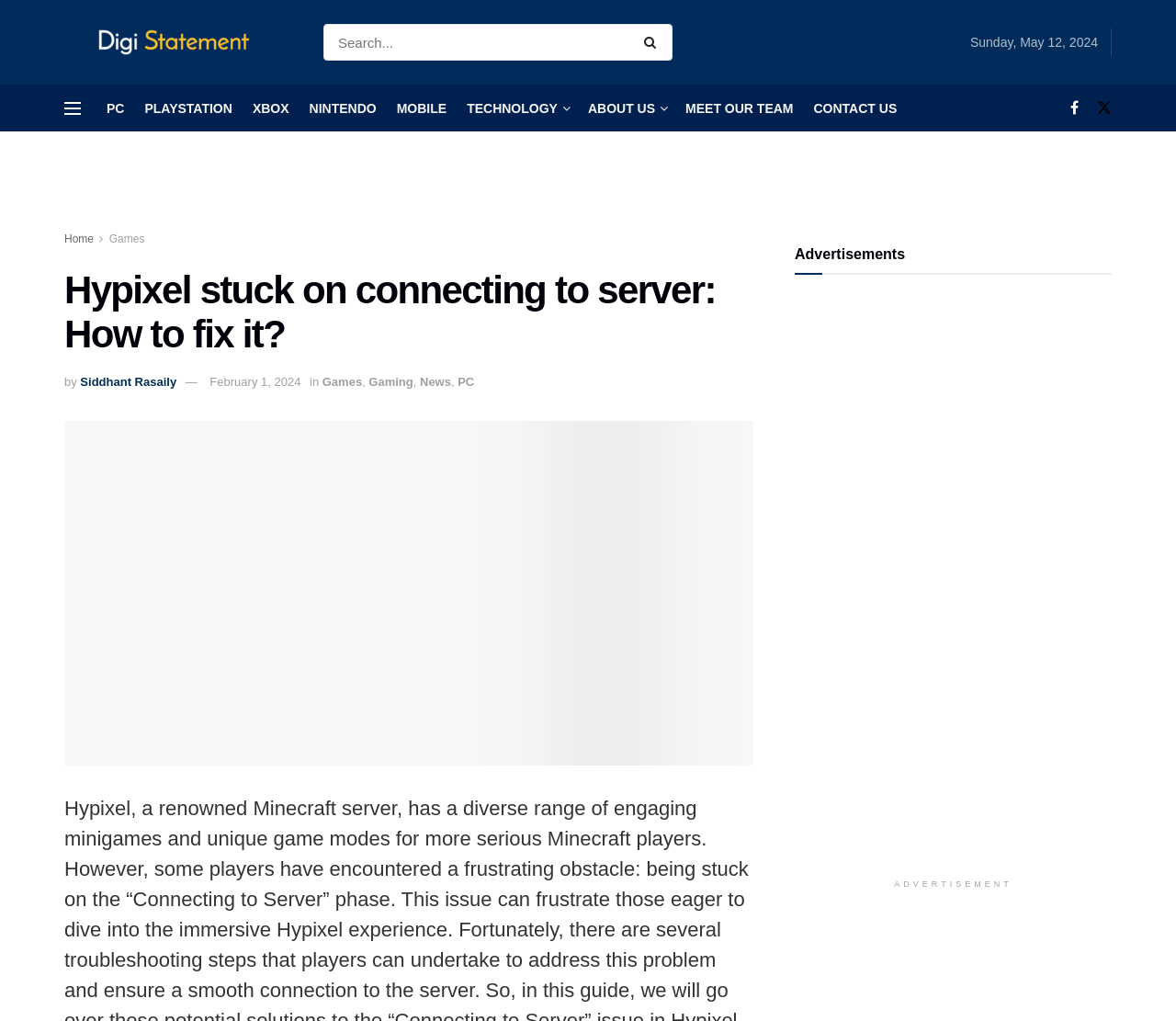Locate the bounding box coordinates of the clickable area to execute the instruction: "Edit the page". Provide the coordinates as four float numbers between 0 and 1, represented as [left, top, right, bottom].

None